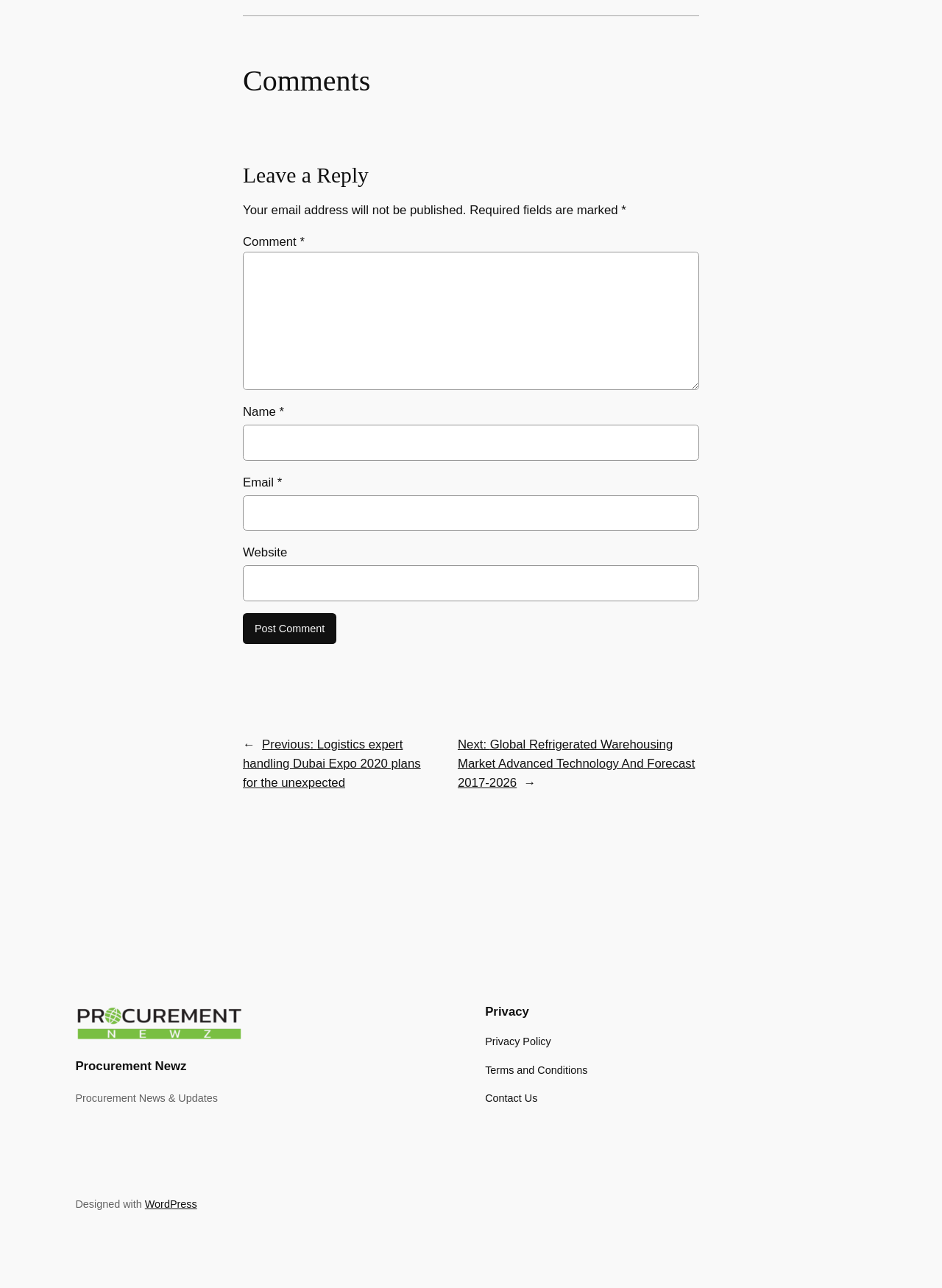Provide a one-word or short-phrase response to the question:
What is the purpose of the 'Leave a Reply' section?

To comment on a post